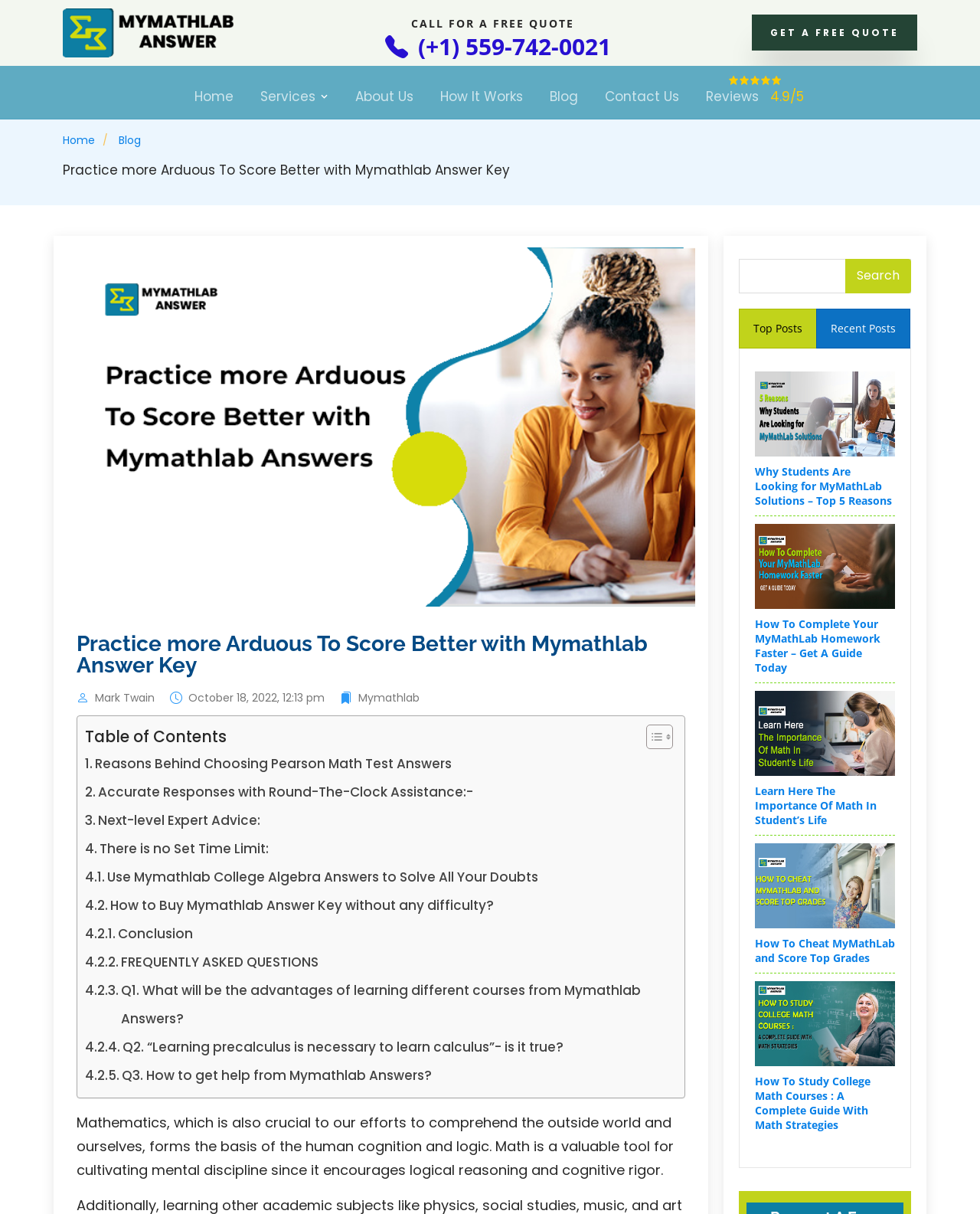Based on the visual content of the image, answer the question thoroughly: What is the title of the first article in the tab panel?

The title of the first article can be found in the tab panel, which is located below the tab list. The article title is 'Reasons Why Students Are Looking for MyMathLab Solutions'.